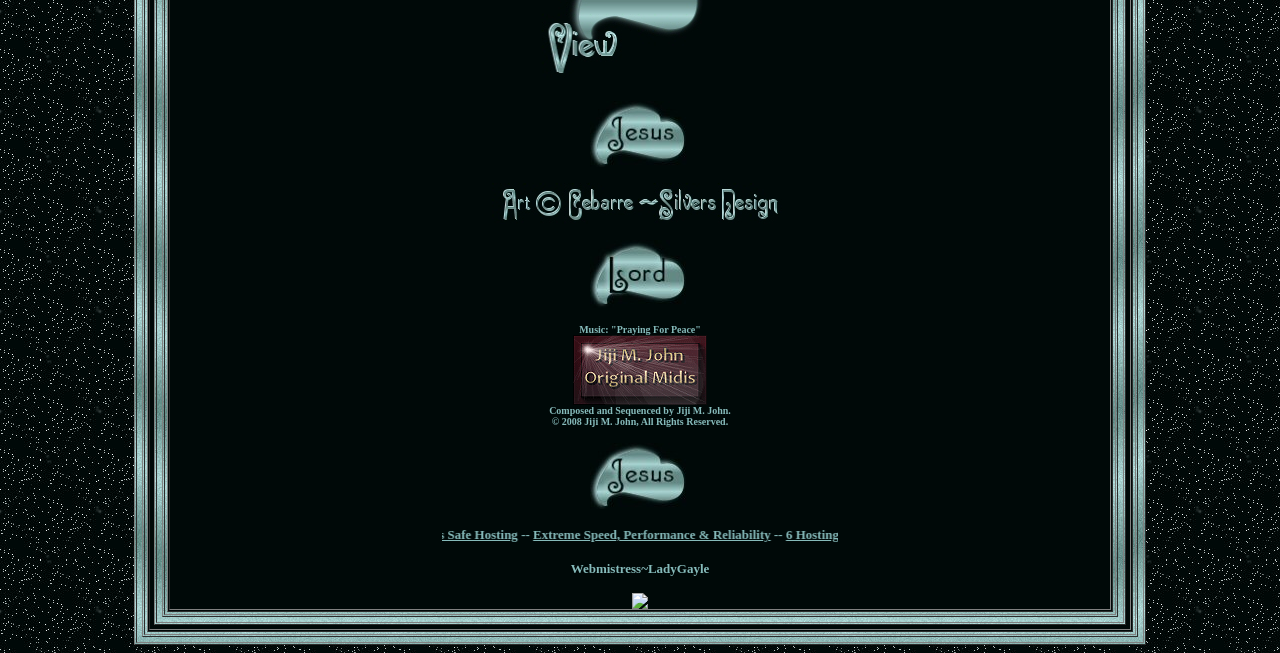What is the composer of the music?
Please provide a single word or phrase in response based on the screenshot.

Jiji M. John